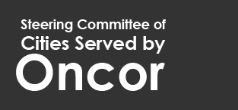Give a detailed account of the visual content in the image.

The image prominently features the title "Steering Committee of Cities Served by Oncor," highlighted against a sleek, dark background. This text emphasizes the collaborative body responsible for overseeing the interests and initiatives of cities that benefit from the services of Oncor, a major electricity distribution utility in Texas. The design reflects a modern and professional aesthetic, underlining the importance of the committee's role in addressing the energy needs and policies relevant to its member cities.